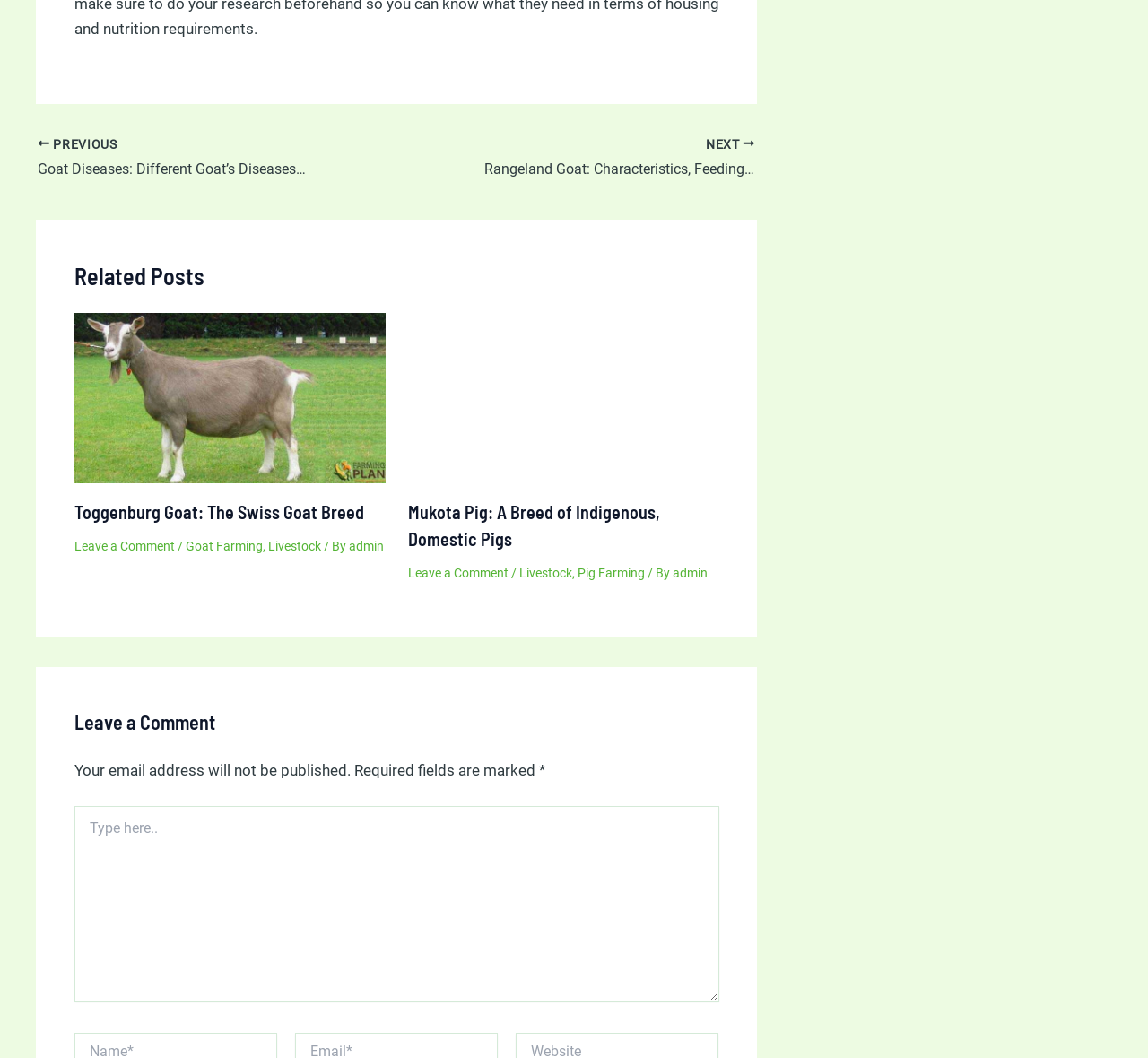Analyze the image and provide a detailed answer to the question: How many navigation links are there?

I found two navigation links, 'PREVIOUS' and 'NEXT', under the 'Post navigation' section at the top of the page.